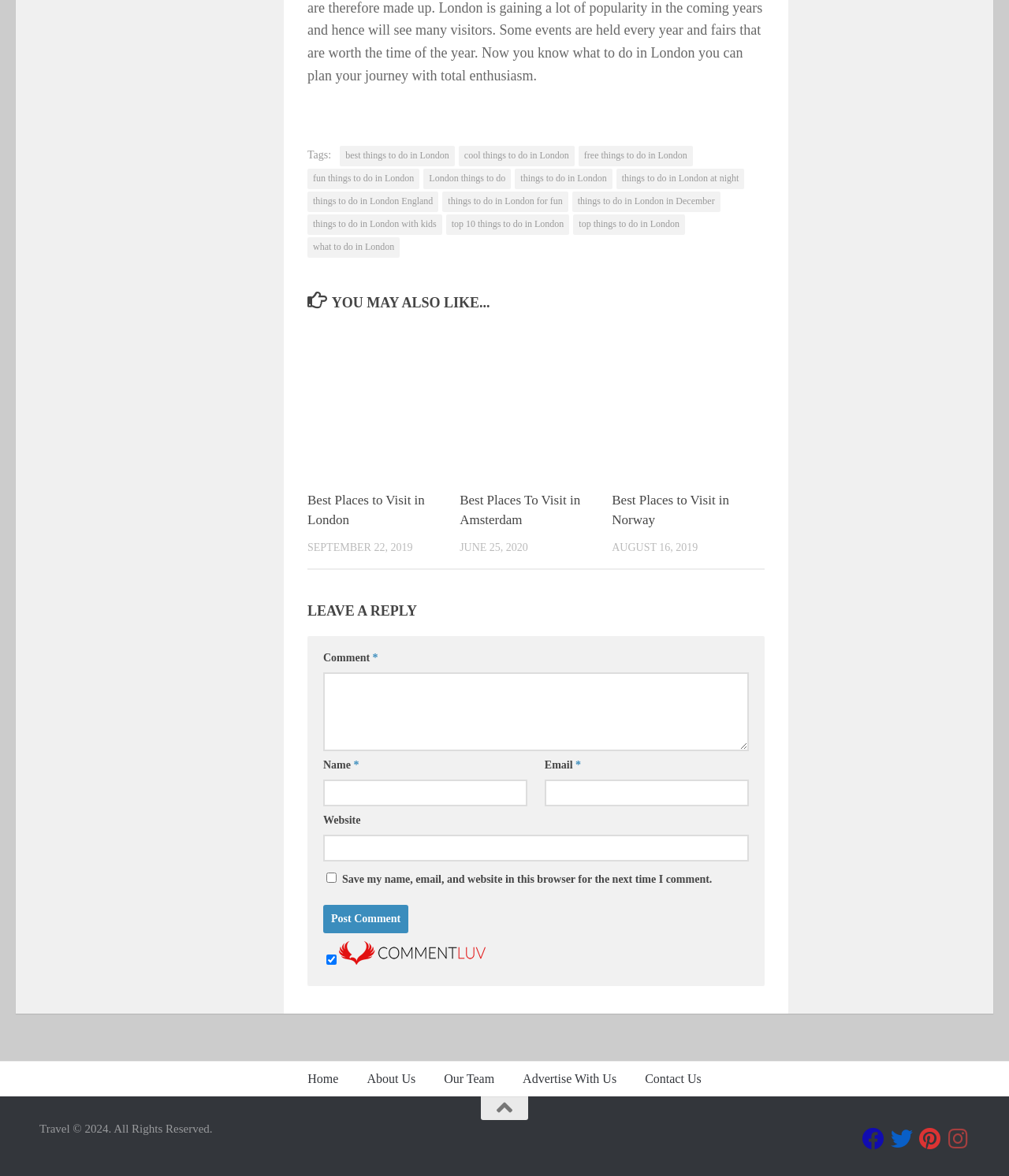How many social media links are there at the bottom?
Provide a short answer using one word or a brief phrase based on the image.

4